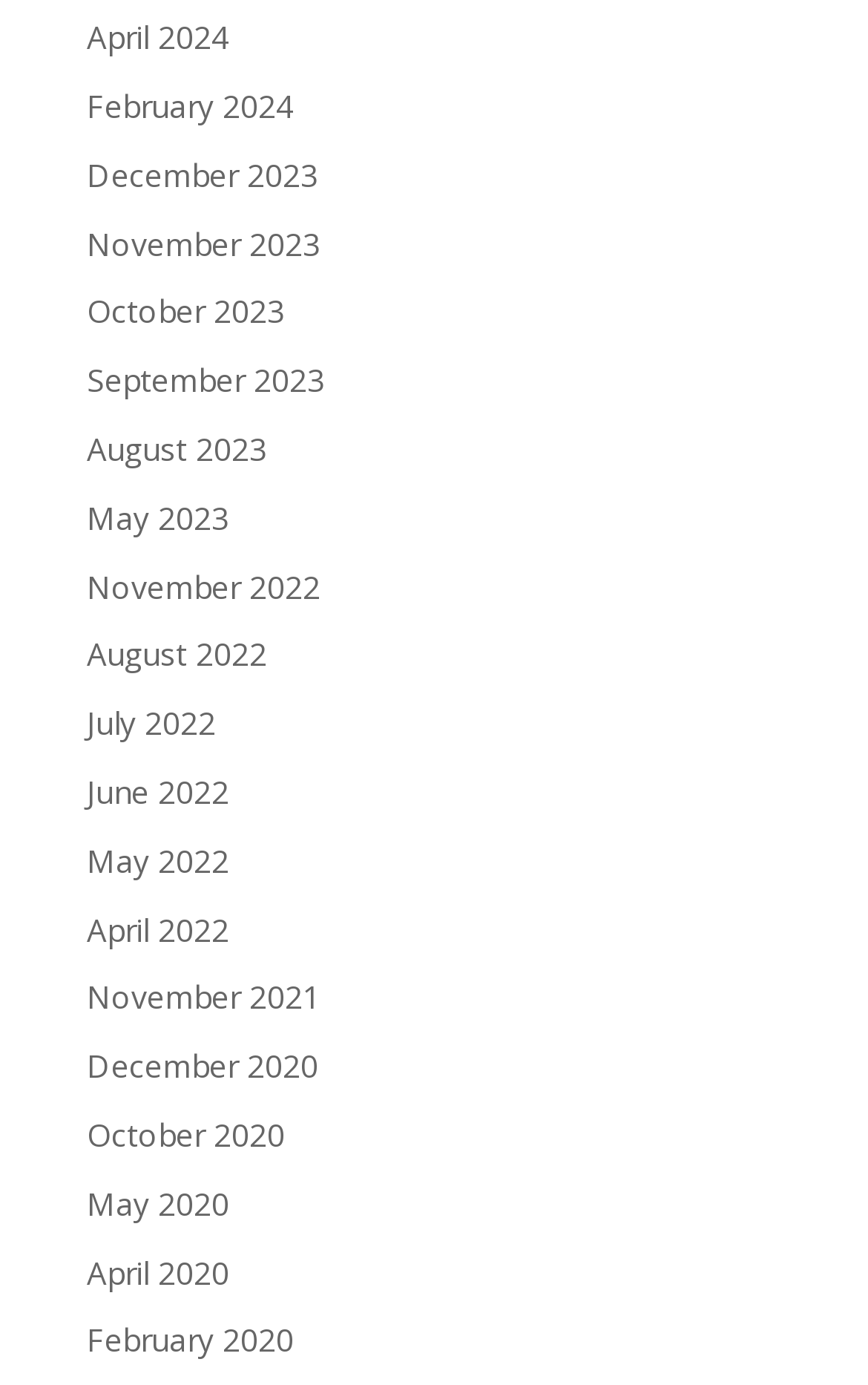Determine the bounding box coordinates of the section I need to click to execute the following instruction: "view April 2024". Provide the coordinates as four float numbers between 0 and 1, i.e., [left, top, right, bottom].

[0.1, 0.012, 0.264, 0.042]